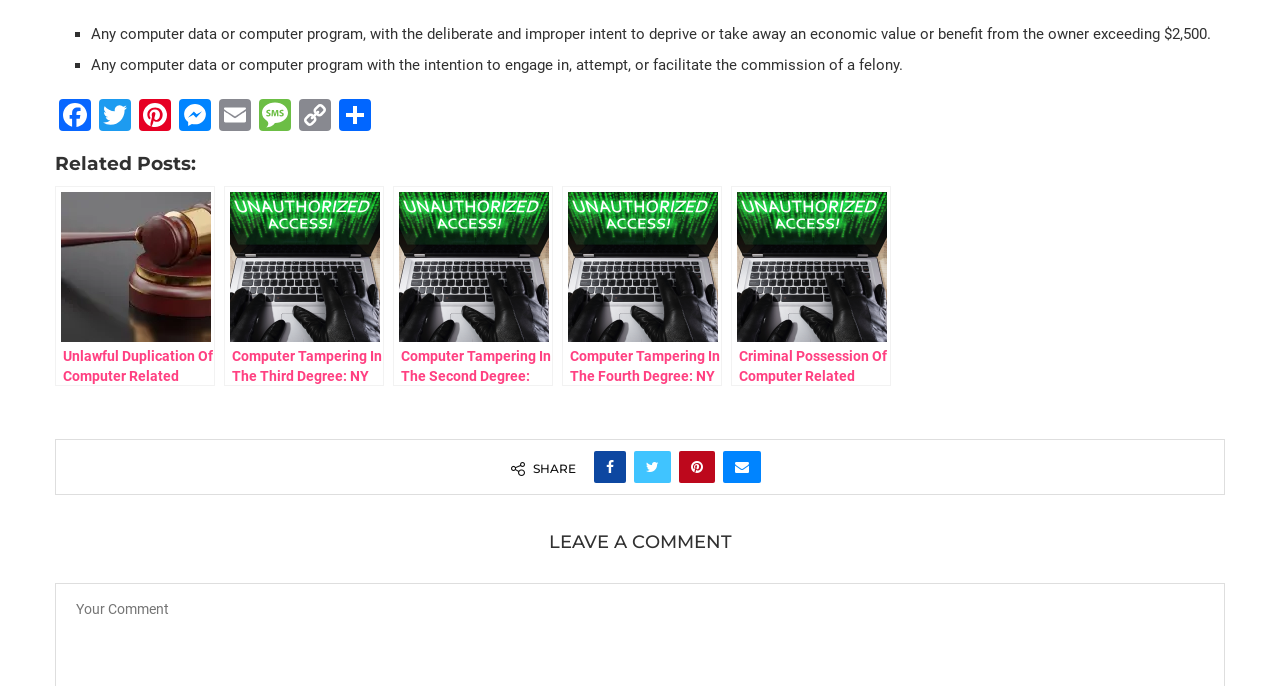Show me the bounding box coordinates of the clickable region to achieve the task as per the instruction: "Pin to Pinterest".

[0.53, 0.658, 0.559, 0.704]